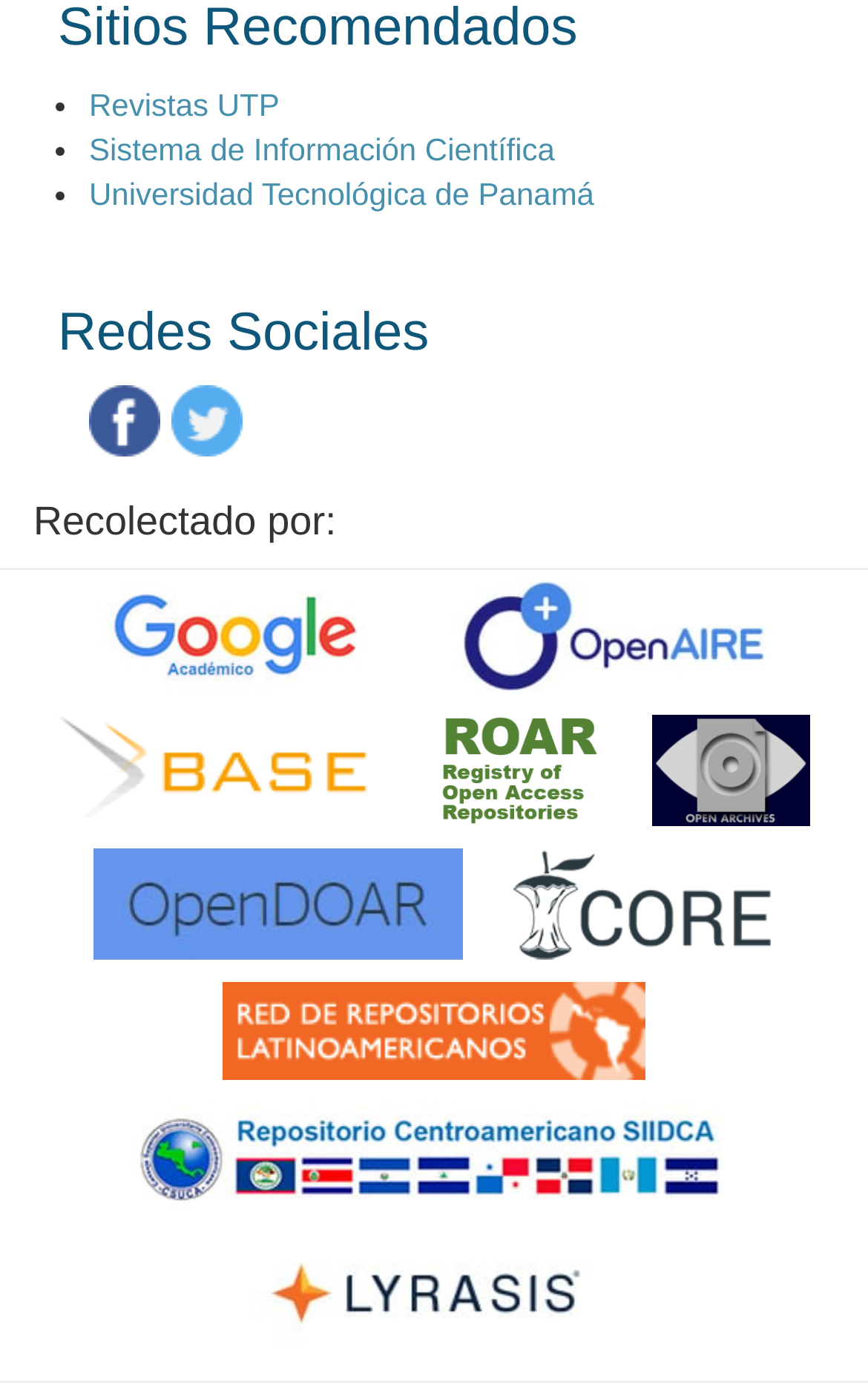Locate the coordinates of the bounding box for the clickable region that fulfills this instruction: "Visit Universidad Tecnológica de Panamá".

[0.103, 0.126, 0.685, 0.152]